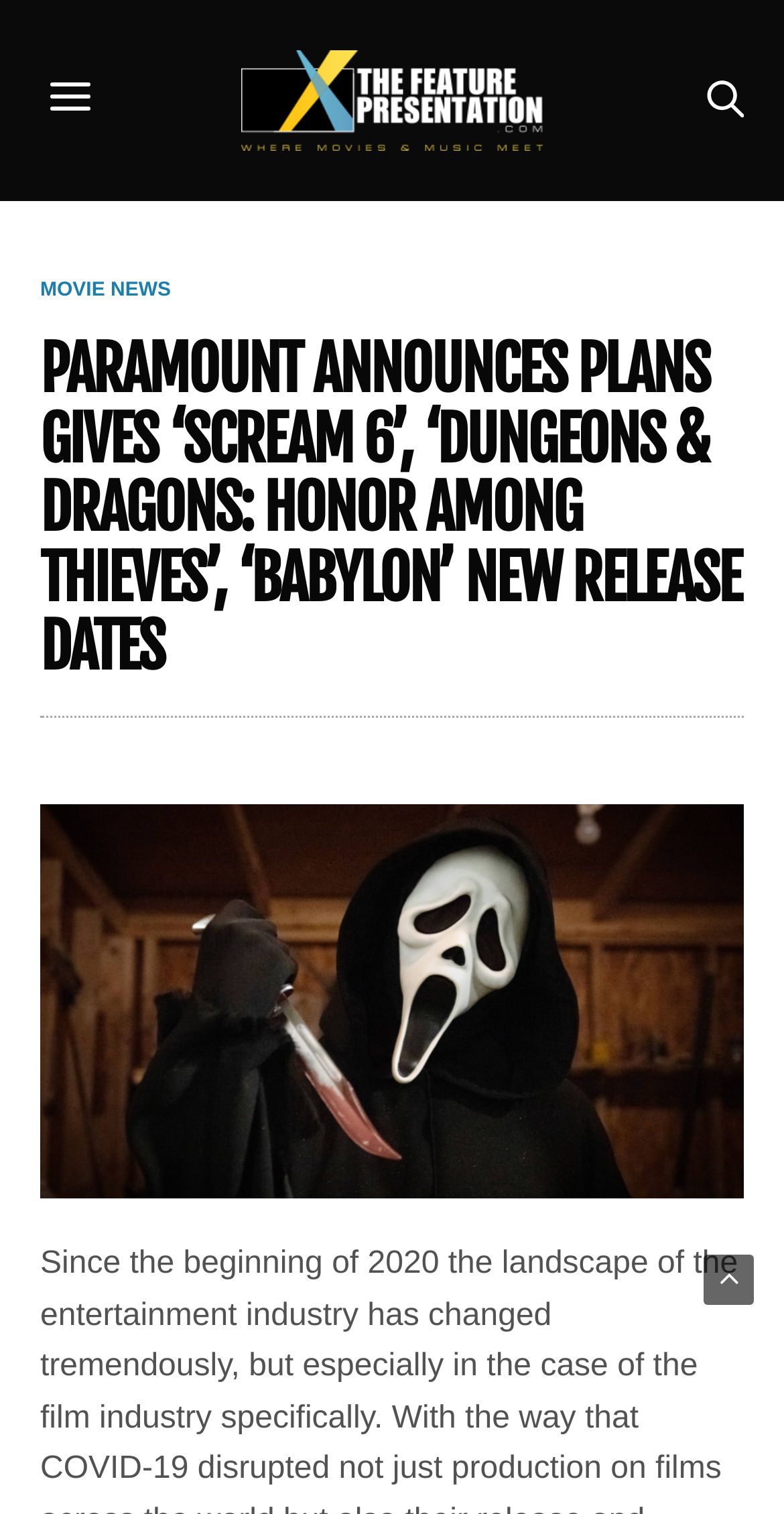Using the provided element description: "German", identify the bounding box coordinates. The coordinates should be four floats between 0 and 1 in the order [left, top, right, bottom].

None